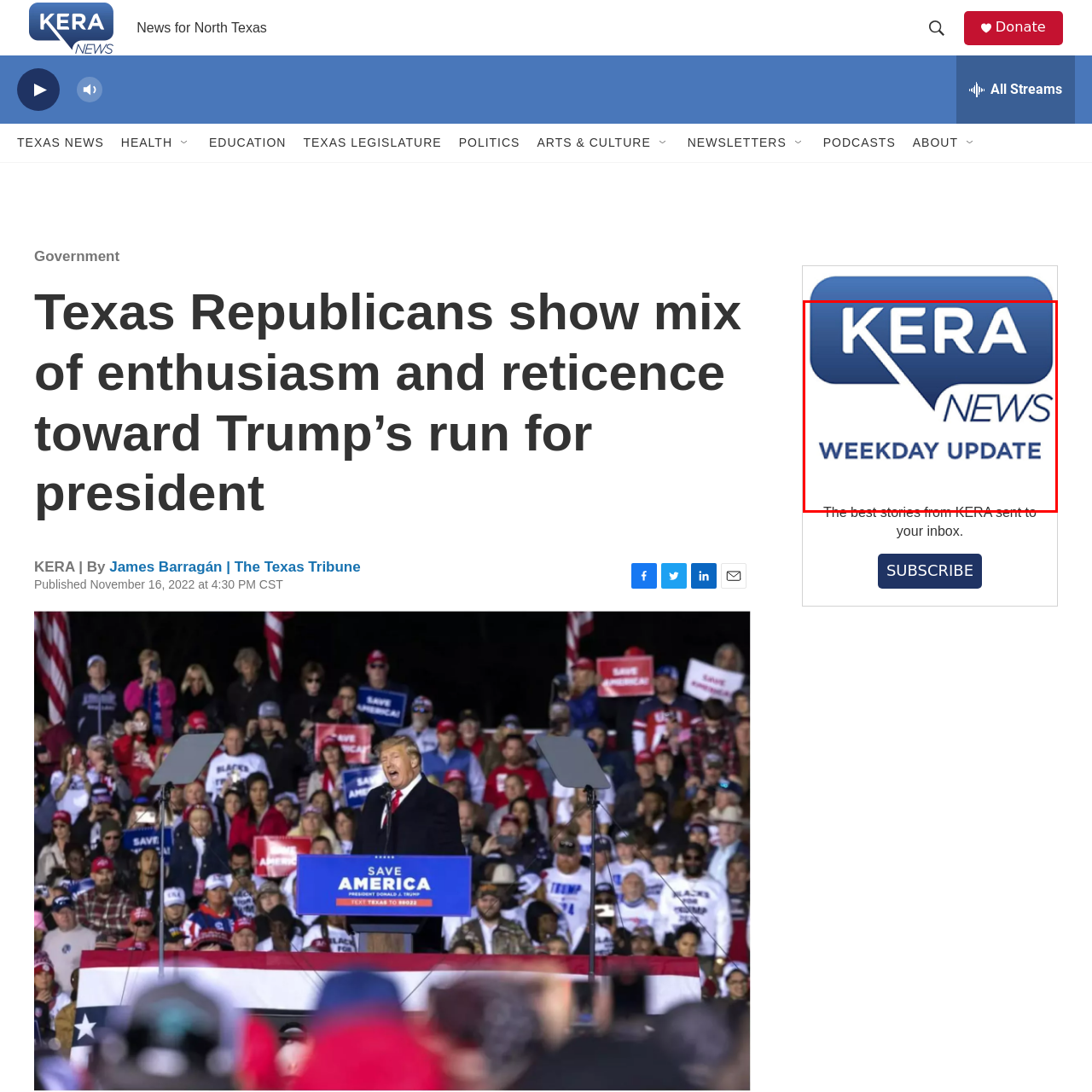Pay attention to the red boxed area, What benefit does subscribing to KERA News offer? Provide a one-word or short phrase response.

Receiving timely updates and highlights